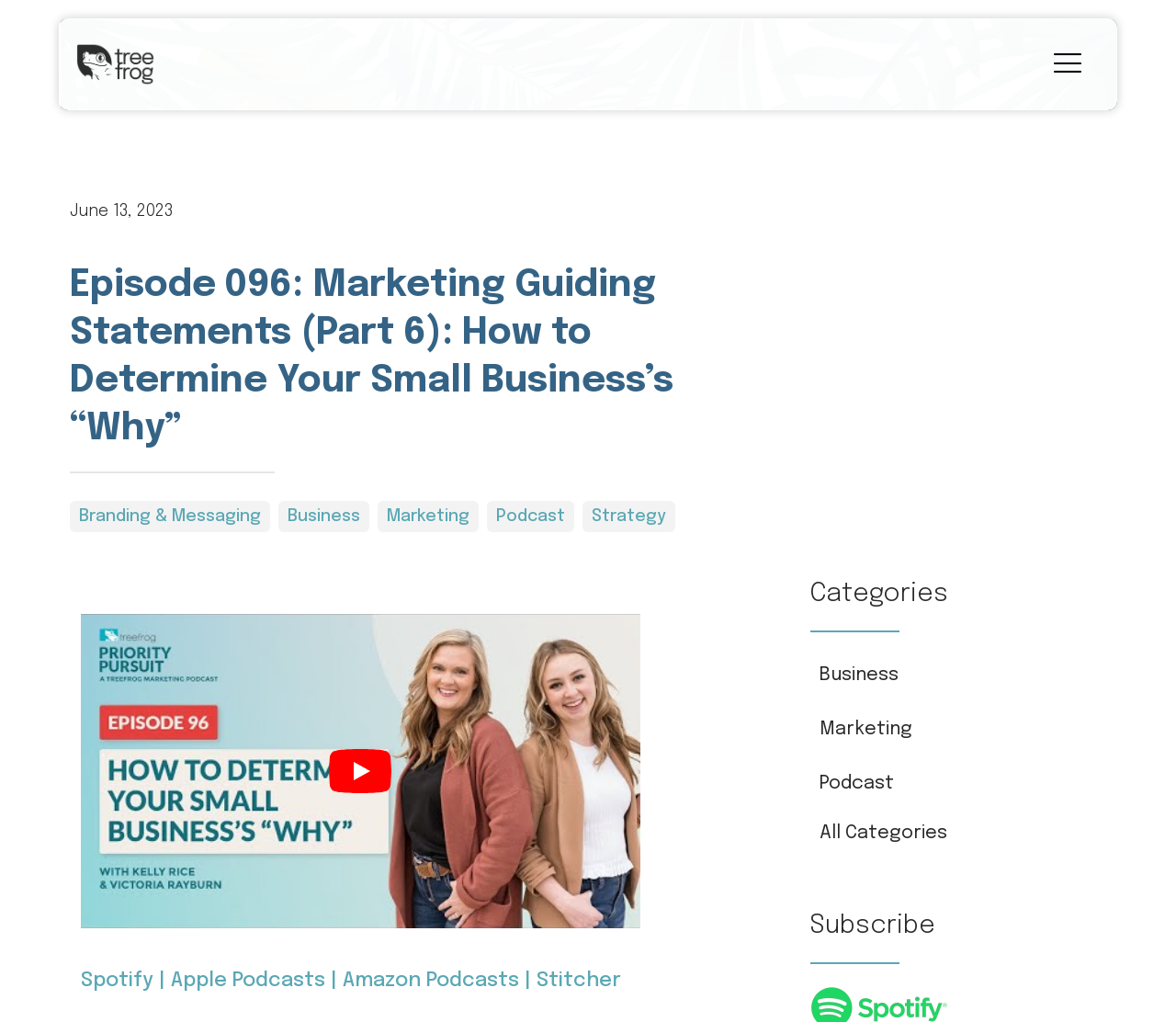Identify the bounding box of the UI element described as follows: "Branding & Messaging". Provide the coordinates as four float numbers in the range of 0 to 1 [left, top, right, bottom].

[0.059, 0.49, 0.23, 0.521]